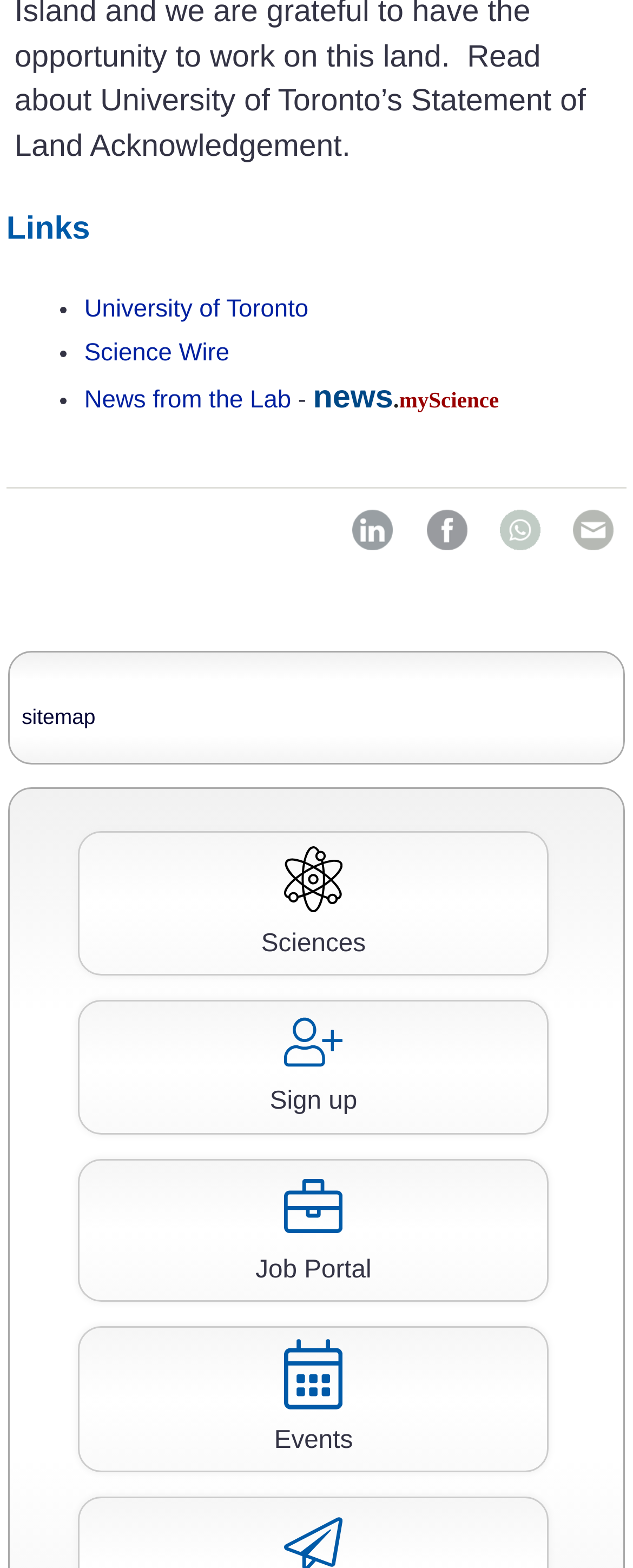Determine the bounding box coordinates for the clickable element to execute this instruction: "Sign up for an account". Provide the coordinates as four float numbers between 0 and 1, i.e., [left, top, right, bottom].

[0.124, 0.638, 0.867, 0.723]